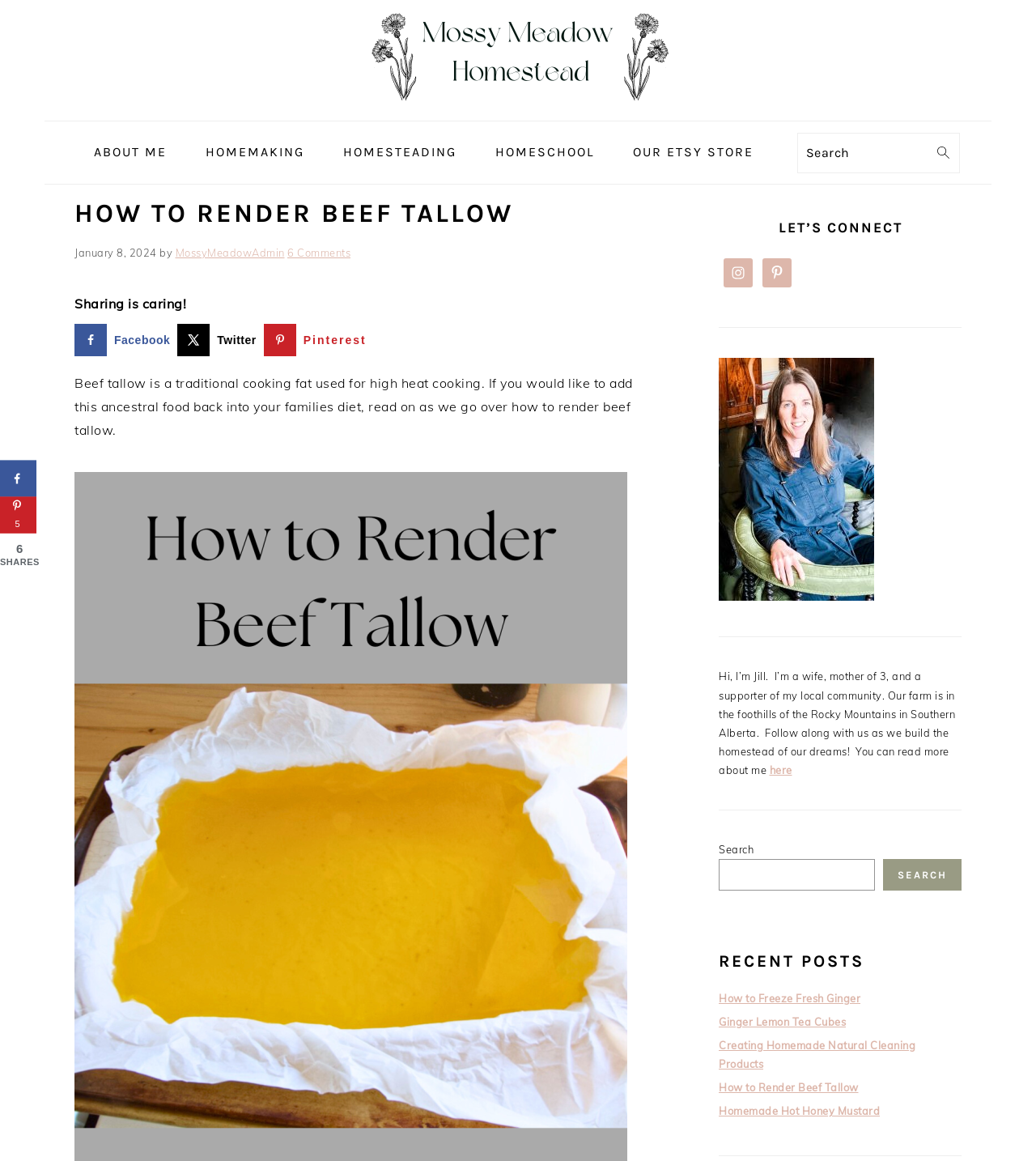Highlight the bounding box coordinates of the element you need to click to perform the following instruction: "Search for something."

[0.769, 0.114, 0.926, 0.149]